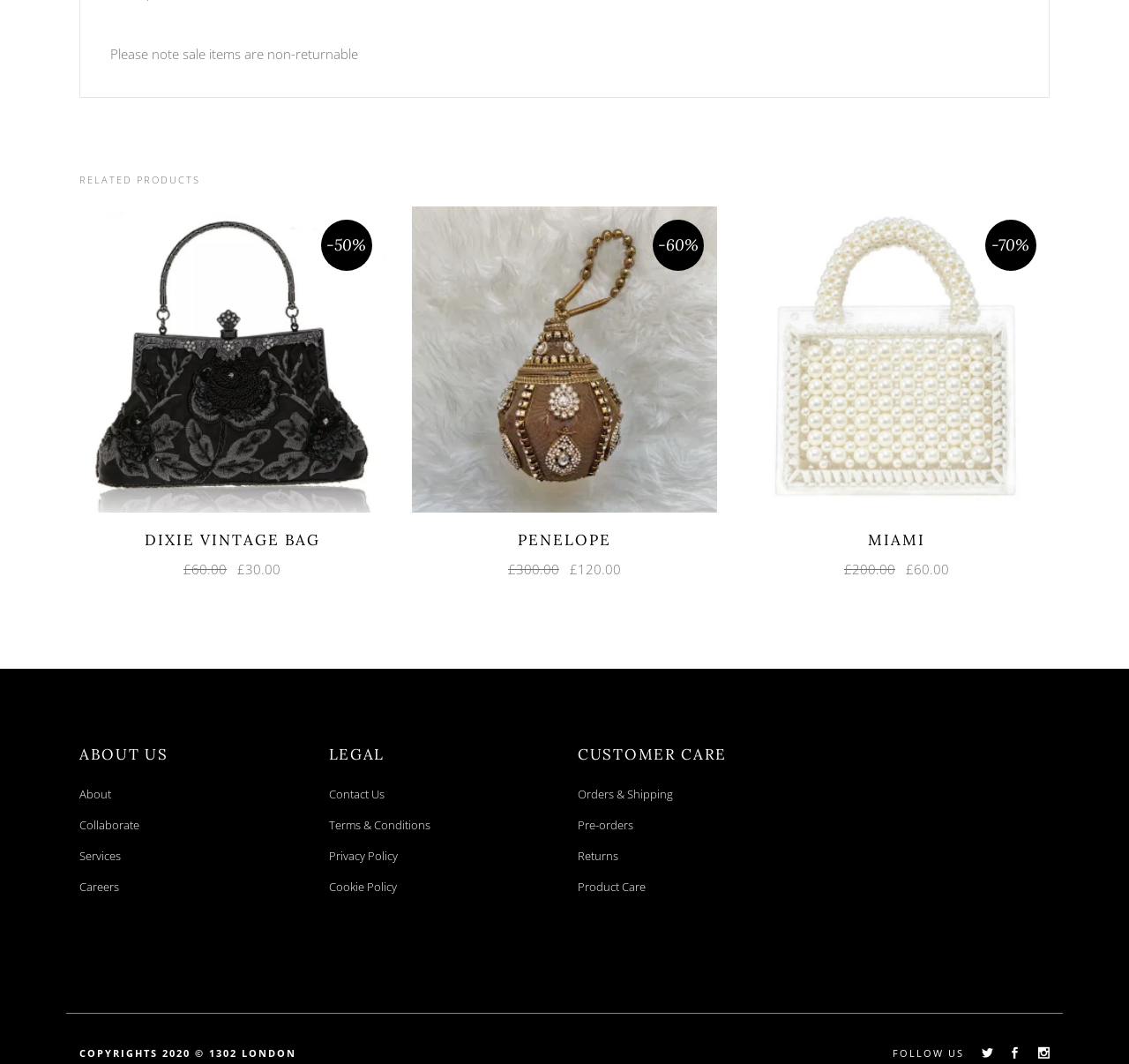Locate the bounding box coordinates of the element that should be clicked to execute the following instruction: "View orders and shipping information".

[0.512, 0.739, 0.596, 0.754]